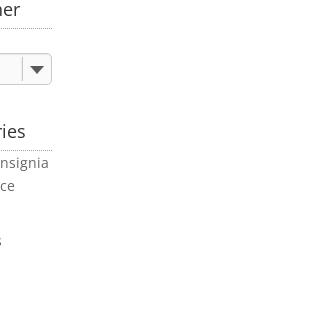What is the purpose of the 'Add to cart' button?
Refer to the image and give a detailed response to the question.

The 'Add to cart' button is visible on the product page, and its purpose is to allow customers to add the RAN Navy Ring to their cart and proceed with their purchase, as indicated by the caption.